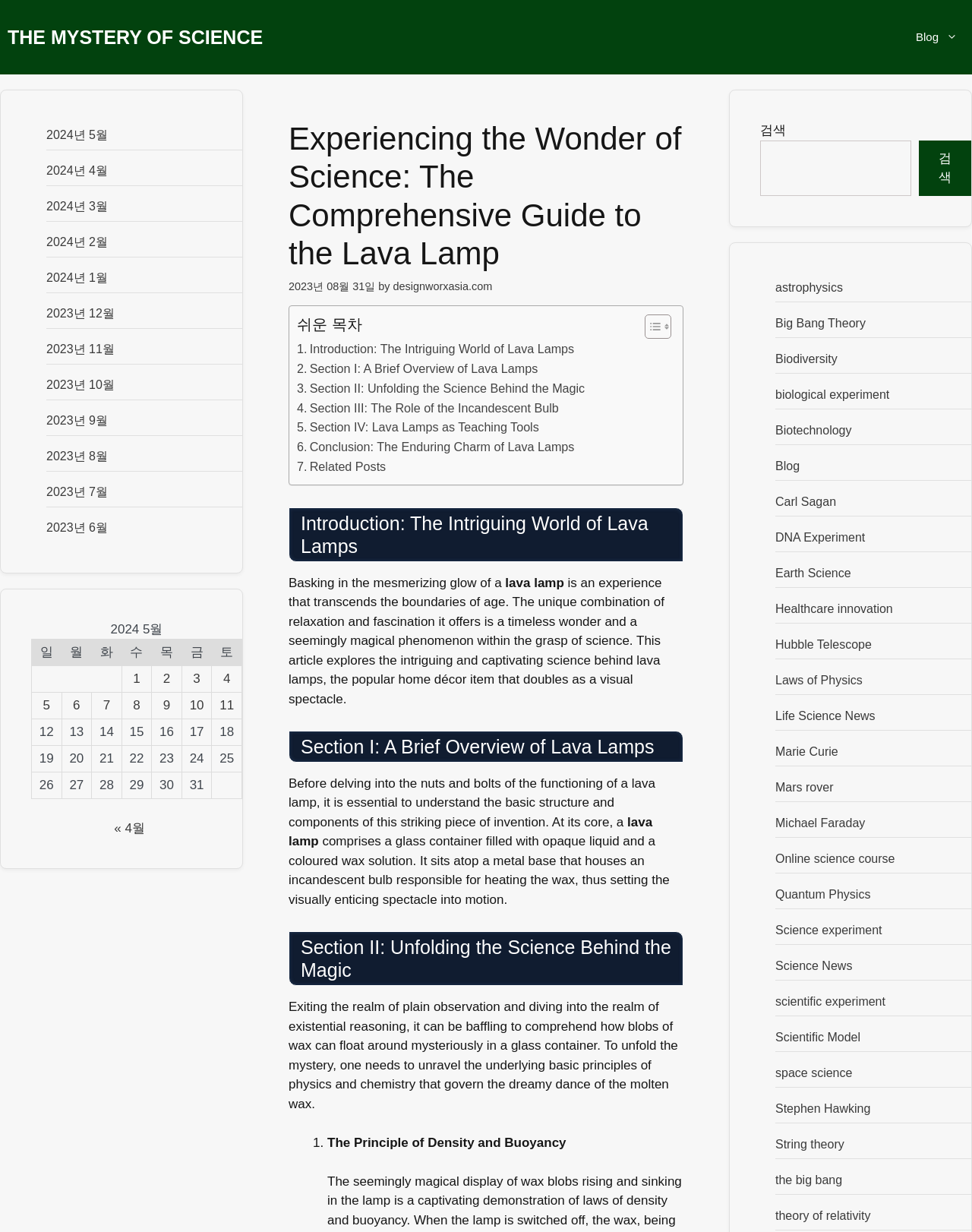Please mark the bounding box coordinates of the area that should be clicked to carry out the instruction: "Click on the 'HOME' link".

None